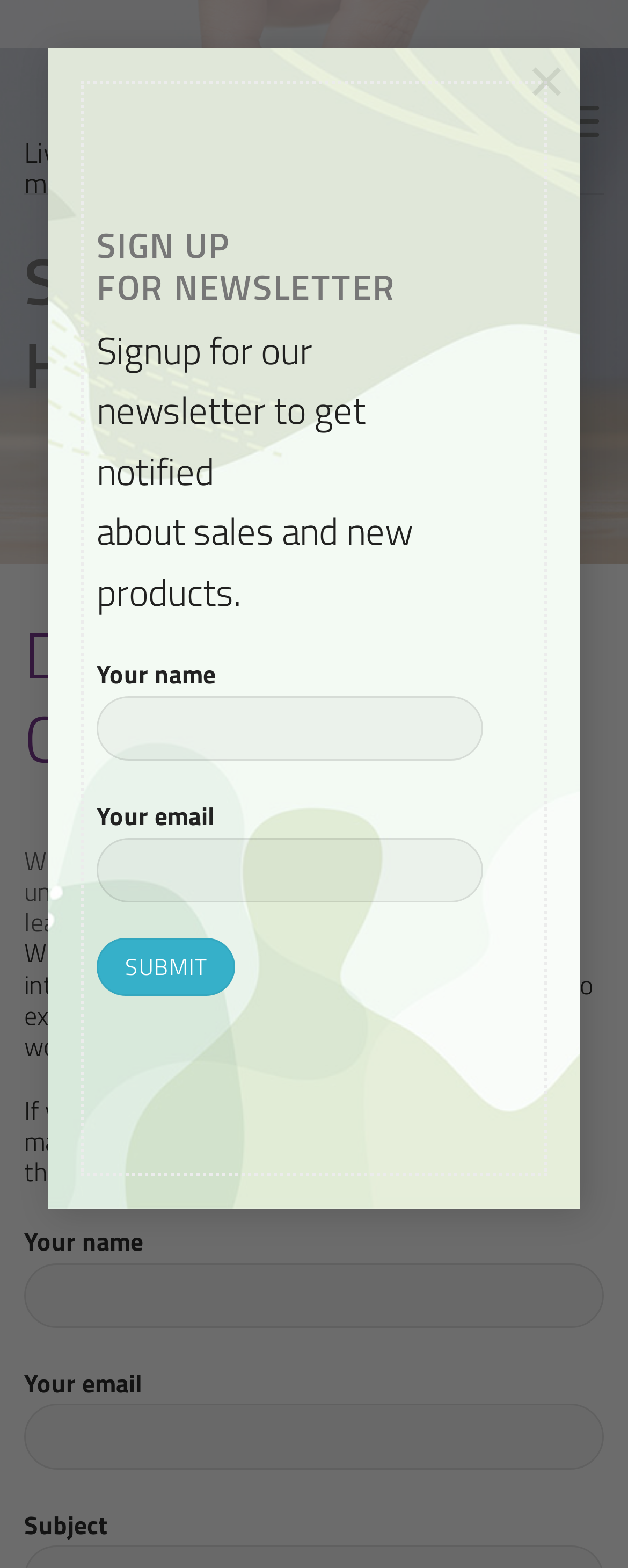What type of products does Pharmadia offer?
Please provide a comprehensive answer based on the visual information in the image.

Although the webpage does not explicitly state the type of products, the context of 'protecting mental and physical health' and 'leading medical company' implies that Pharmadia is involved in the medical industry, and therefore, its products are likely to be medical-related.